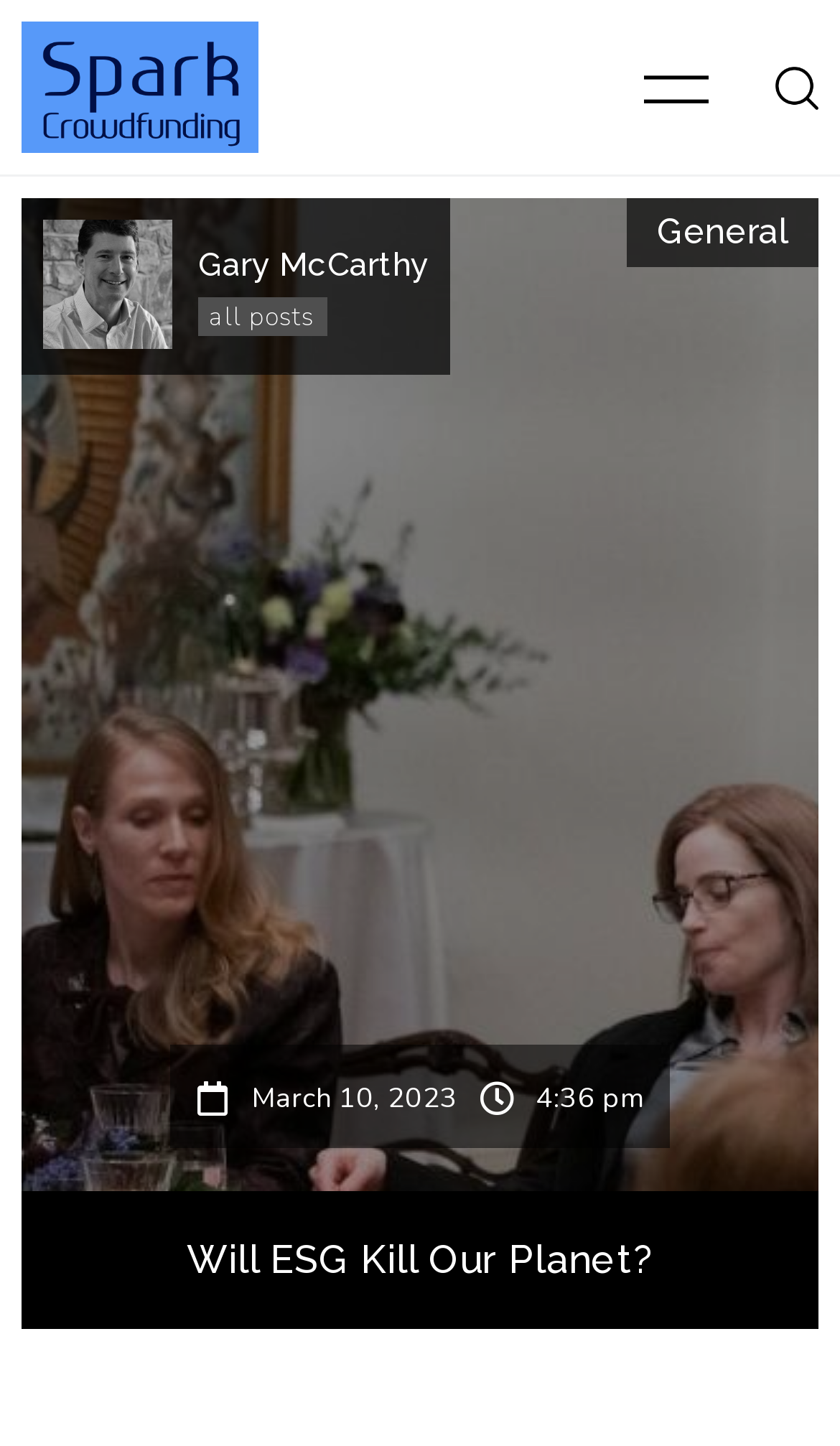Find the main header of the webpage and produce its text content.

Will ESG Kill Our Planet?